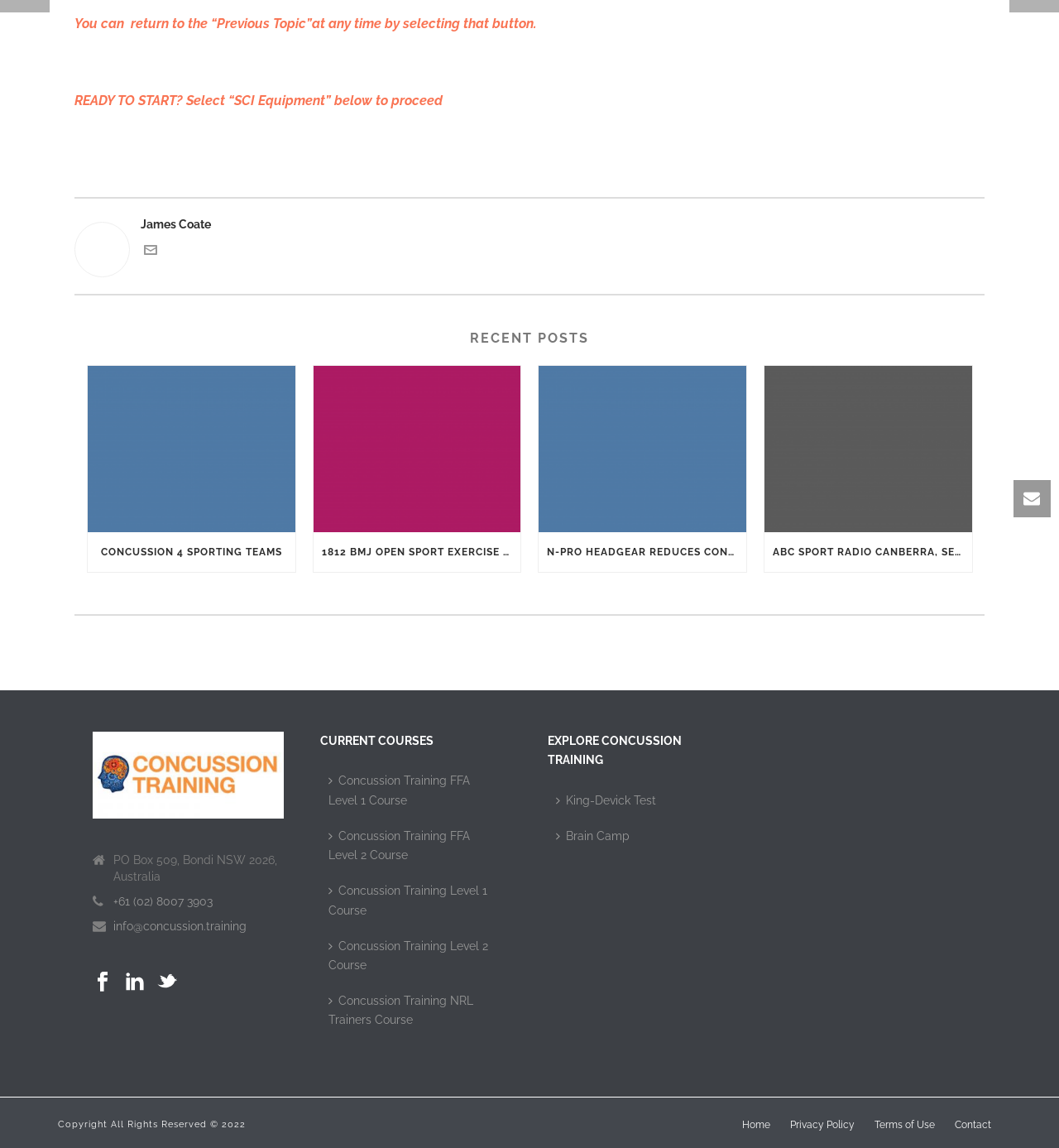Using the description "Privacy Policy", locate and provide the bounding box of the UI element.

[0.746, 0.974, 0.807, 0.985]